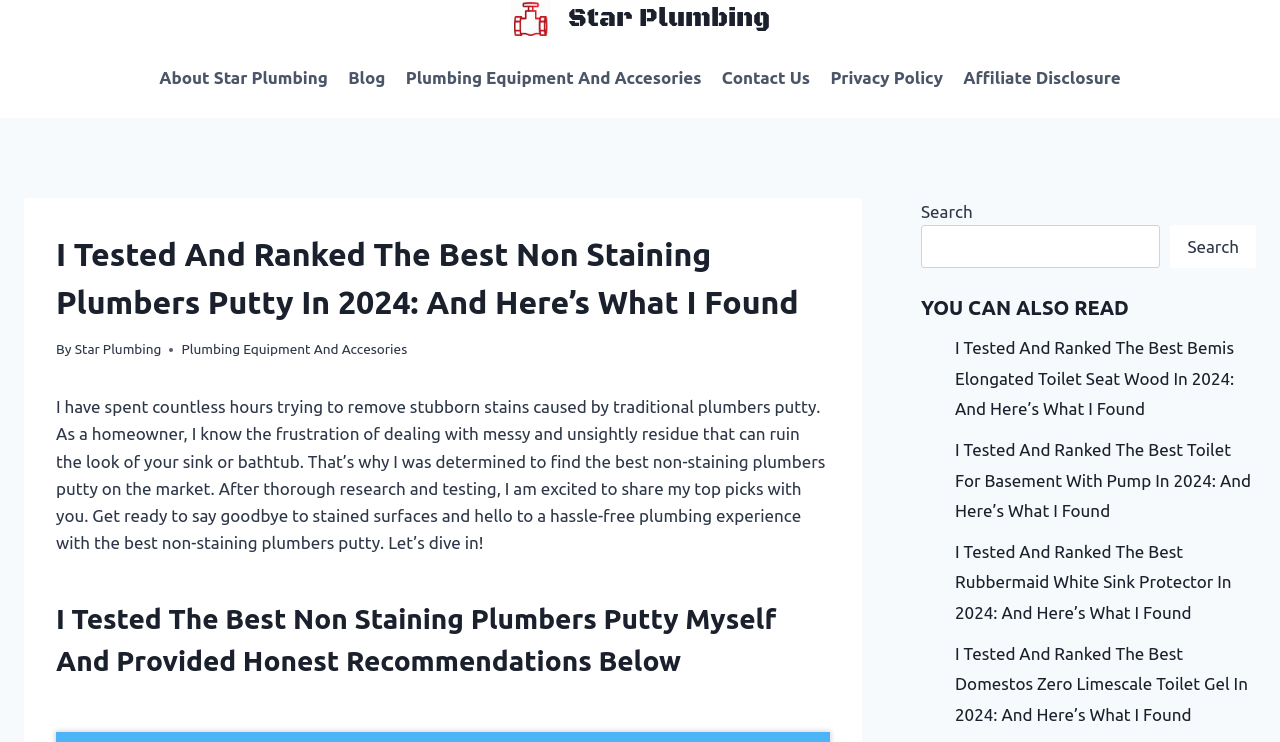For the given element description Affiliate Disclosure, determine the bounding box coordinates of the UI element. The coordinates should follow the format (top-left x, top-left y, bottom-right x, bottom-right y) and be within the range of 0 to 1.

[0.745, 0.073, 0.884, 0.137]